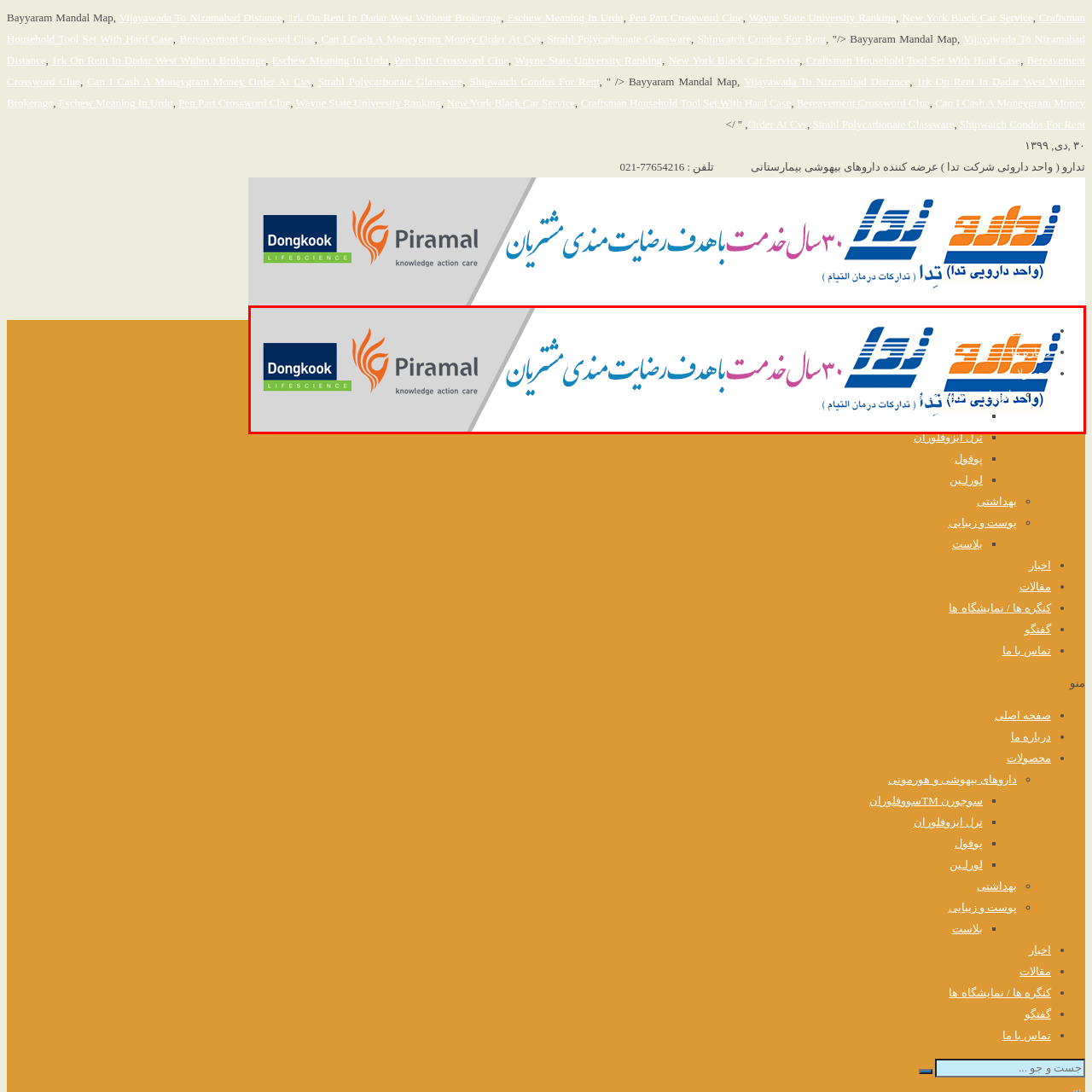Articulate a detailed description of the image enclosed by the red outline.

The image features a collaborative logo display of three entities: **Dongkook Life Science**, **Piramal**, and a third organization, **تدارو**. The logo for Dongkook is situated on the left, characterized by a blue background with a green bar beneath it, signifying its focus on life sciences. Next to it, the Piramal logo features an orange flame design, accompanied by the tagline “knowledge action care,” emphasizing its commitment to healthcare. To the right, the name تدارو is prominently displayed in stylized Arabic script, highlighting its significance in the pharmaceutical sector. The composition conveys a sense of partnership and shared values in healthcare and innovation.